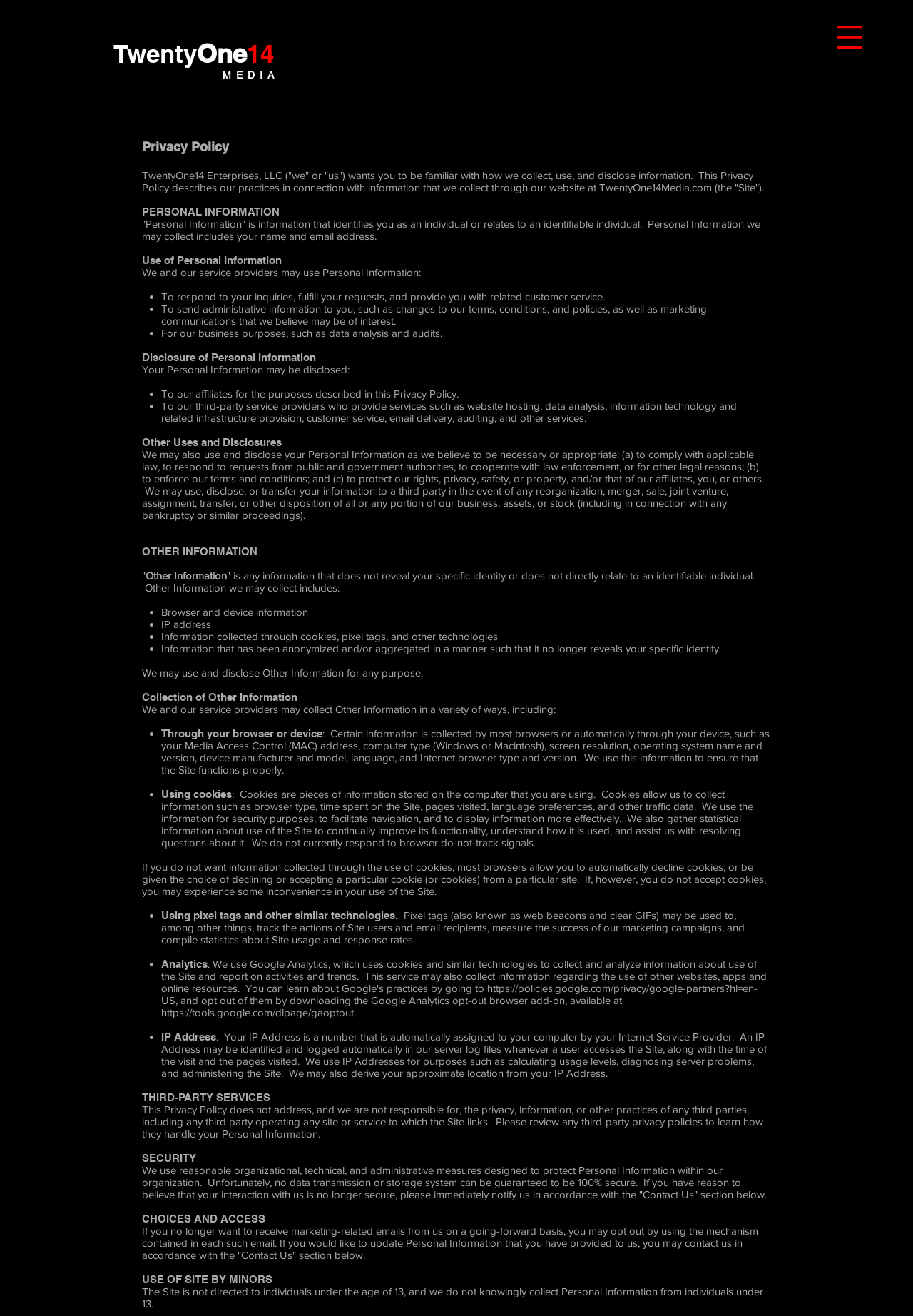Provide the bounding box coordinates of the HTML element described by the text: "https://tools.google.com/dlpage/gaoptout.". The coordinates should be in the format [left, top, right, bottom] with values between 0 and 1.

[0.177, 0.765, 0.39, 0.774]